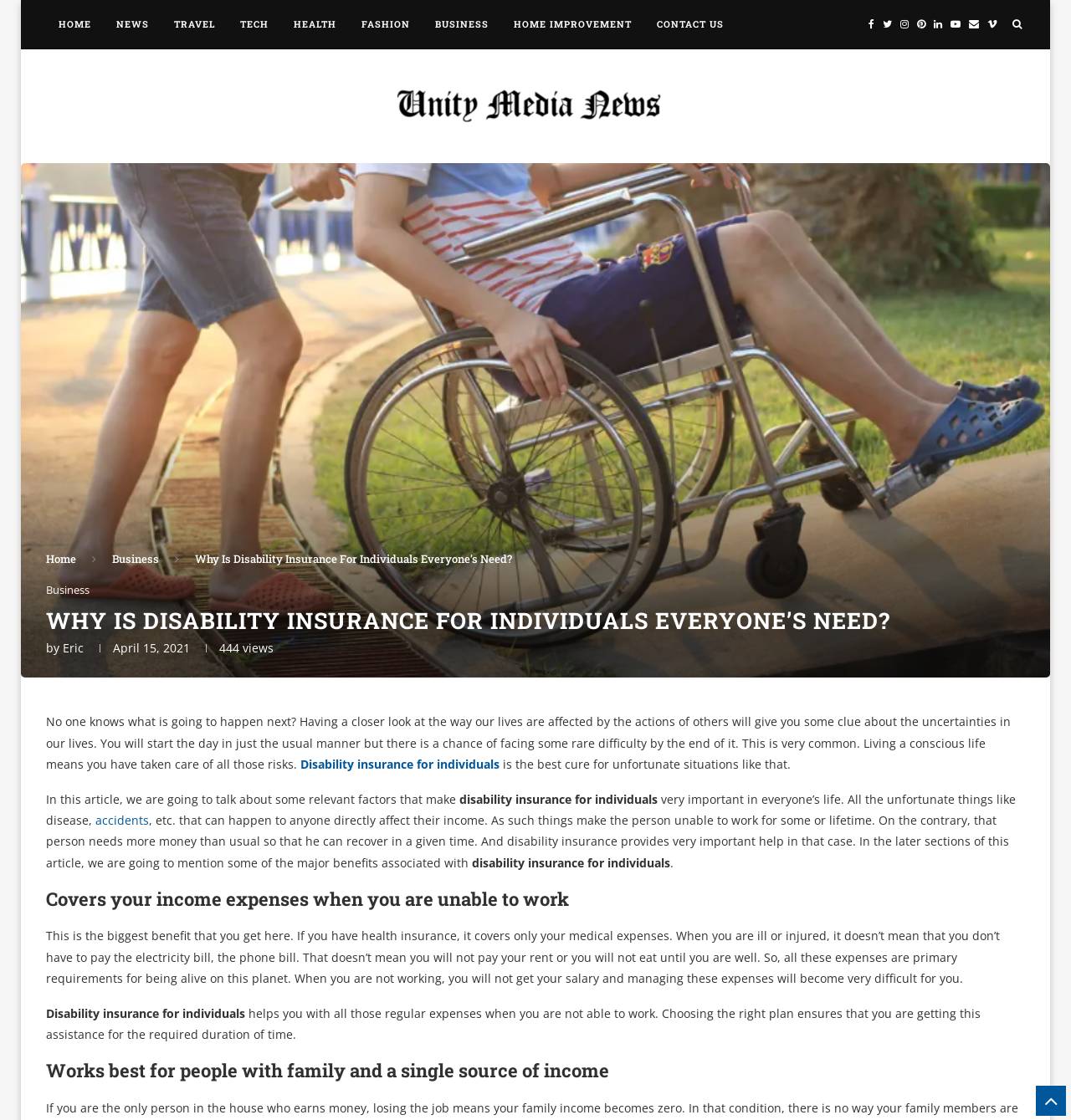Please locate the bounding box coordinates of the element that should be clicked to complete the given instruction: "Click on Unitymedianews".

[0.308, 0.066, 0.692, 0.118]